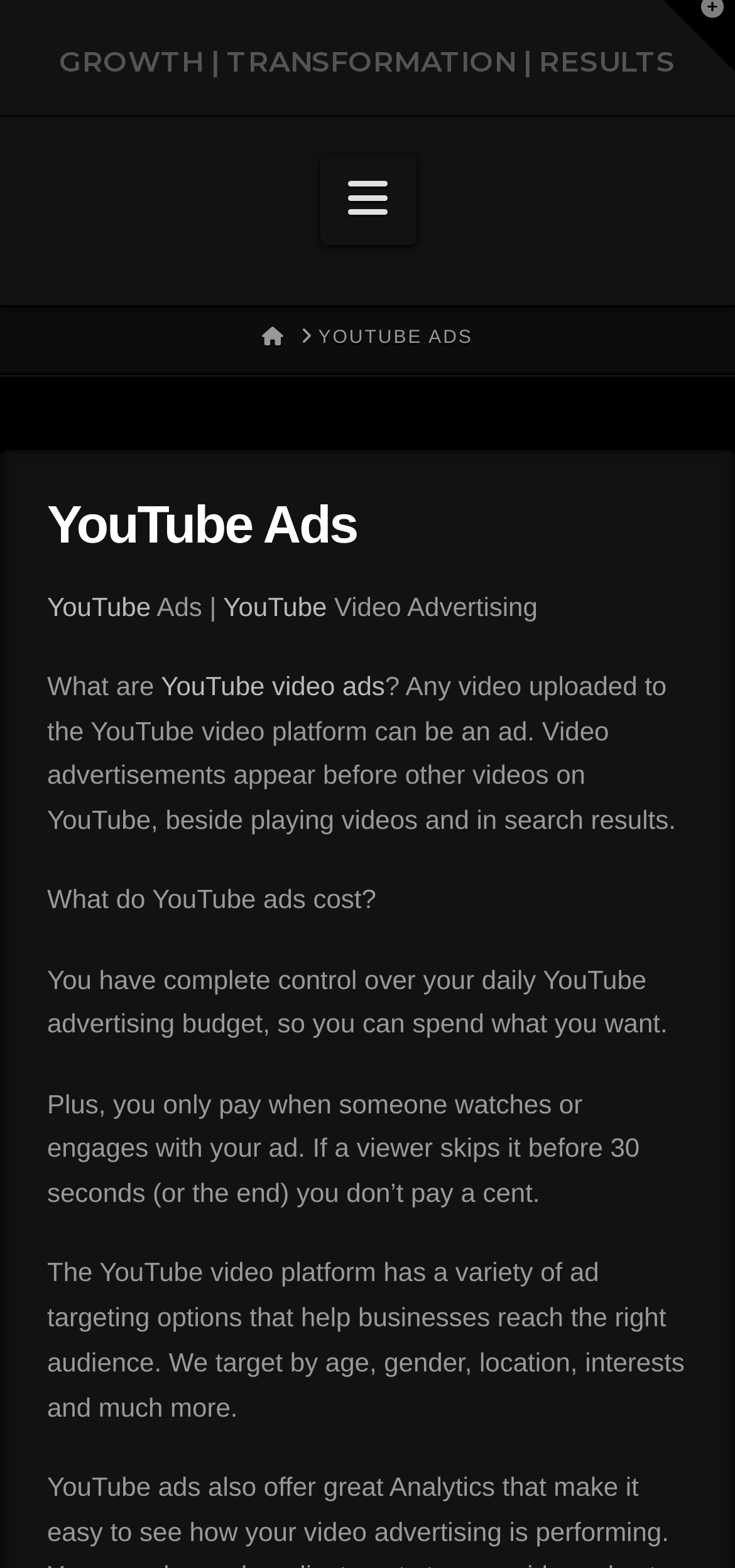Please determine the bounding box coordinates of the section I need to click to accomplish this instruction: "Learn about YouTube video ads".

[0.219, 0.428, 0.524, 0.447]